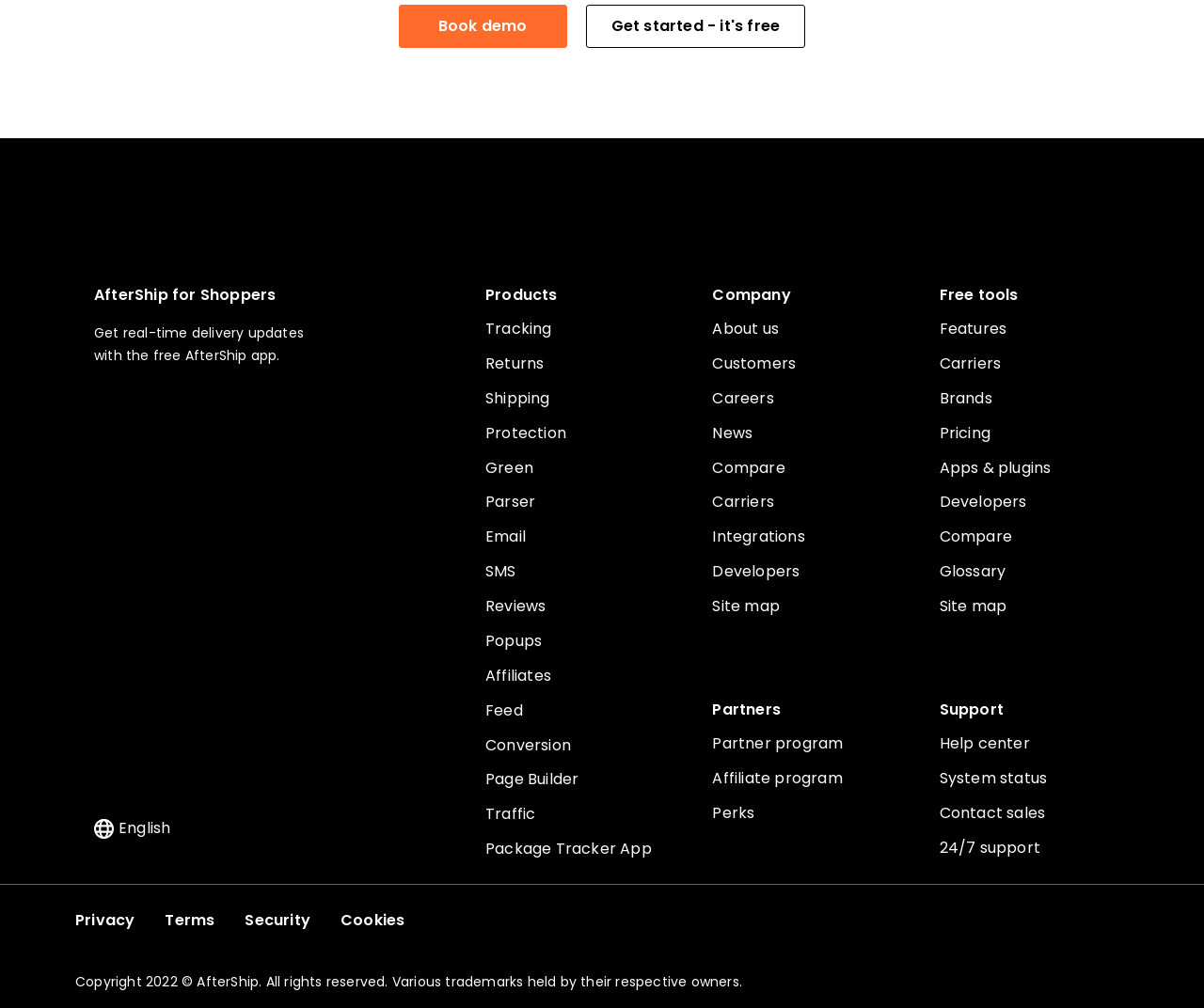Determine the bounding box coordinates for the area that should be clicked to carry out the following instruction: "Explore products".

[0.403, 0.282, 0.463, 0.303]